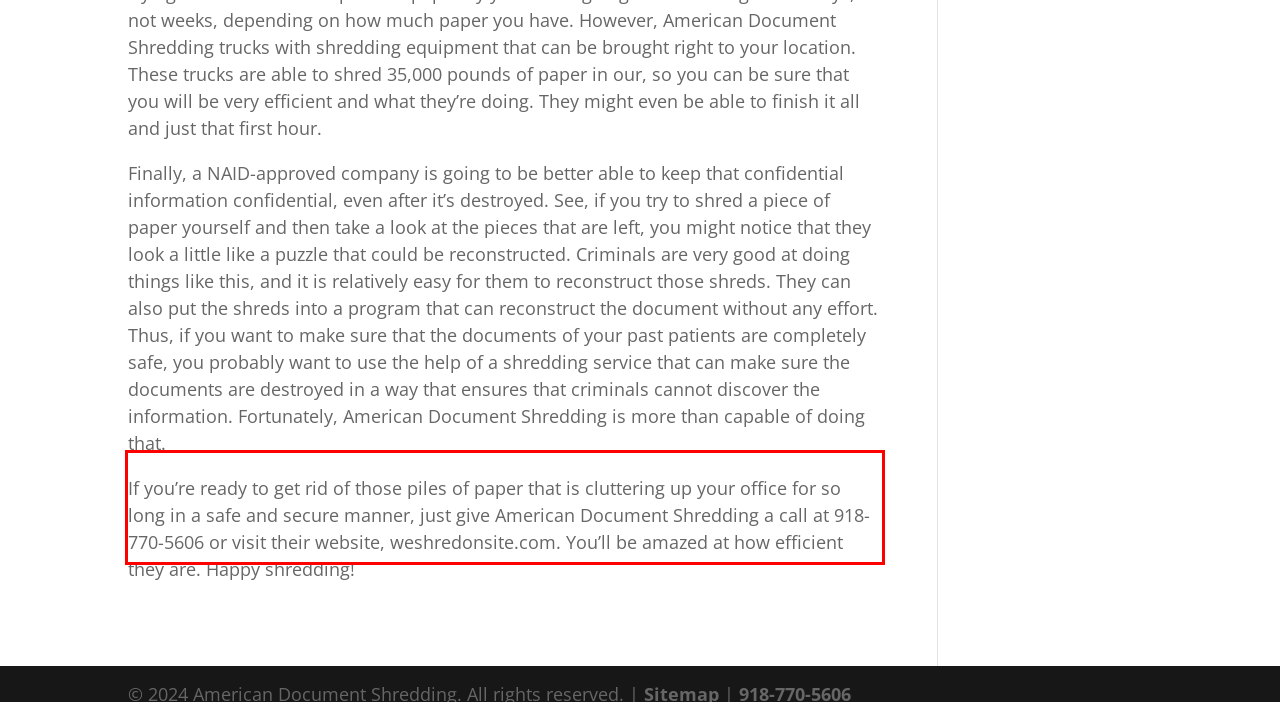With the given screenshot of a webpage, locate the red rectangle bounding box and extract the text content using OCR.

If you’re ready to get rid of those piles of paper that is cluttering up your office for so long in a safe and secure manner, just give American Document Shredding a call at 918-770-5606 or visit their website, weshredonsite.com. You’ll be amazed at how efficient they are. Happy shredding!